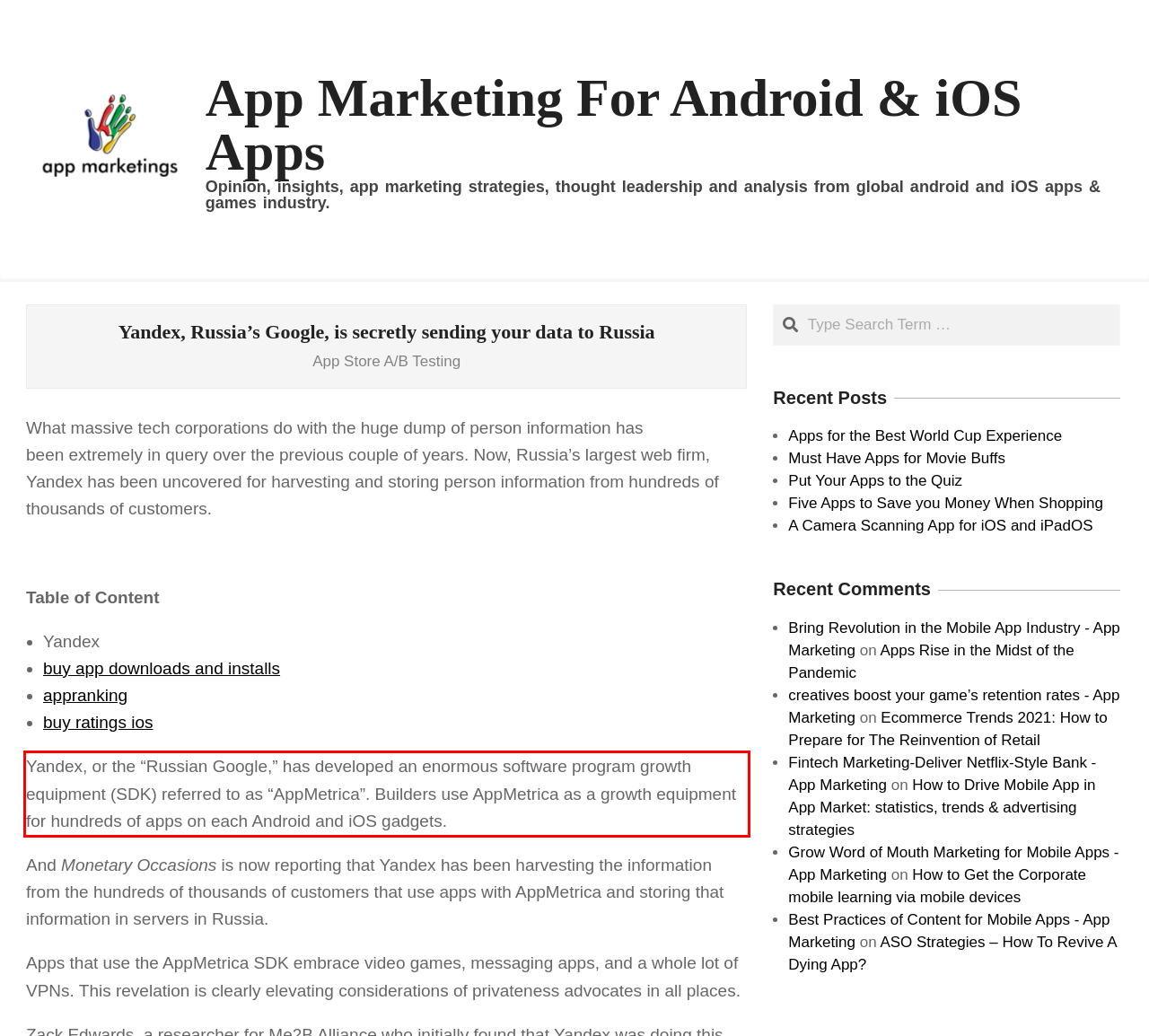Please perform OCR on the text within the red rectangle in the webpage screenshot and return the text content.

Yandex, or the “Russian Google,” has developed an enormous software program growth equipment (SDK) referred to as “AppMetrica”. Builders use AppMetrica as a growth equipment for hundreds of apps on each Android and iOS gadgets.